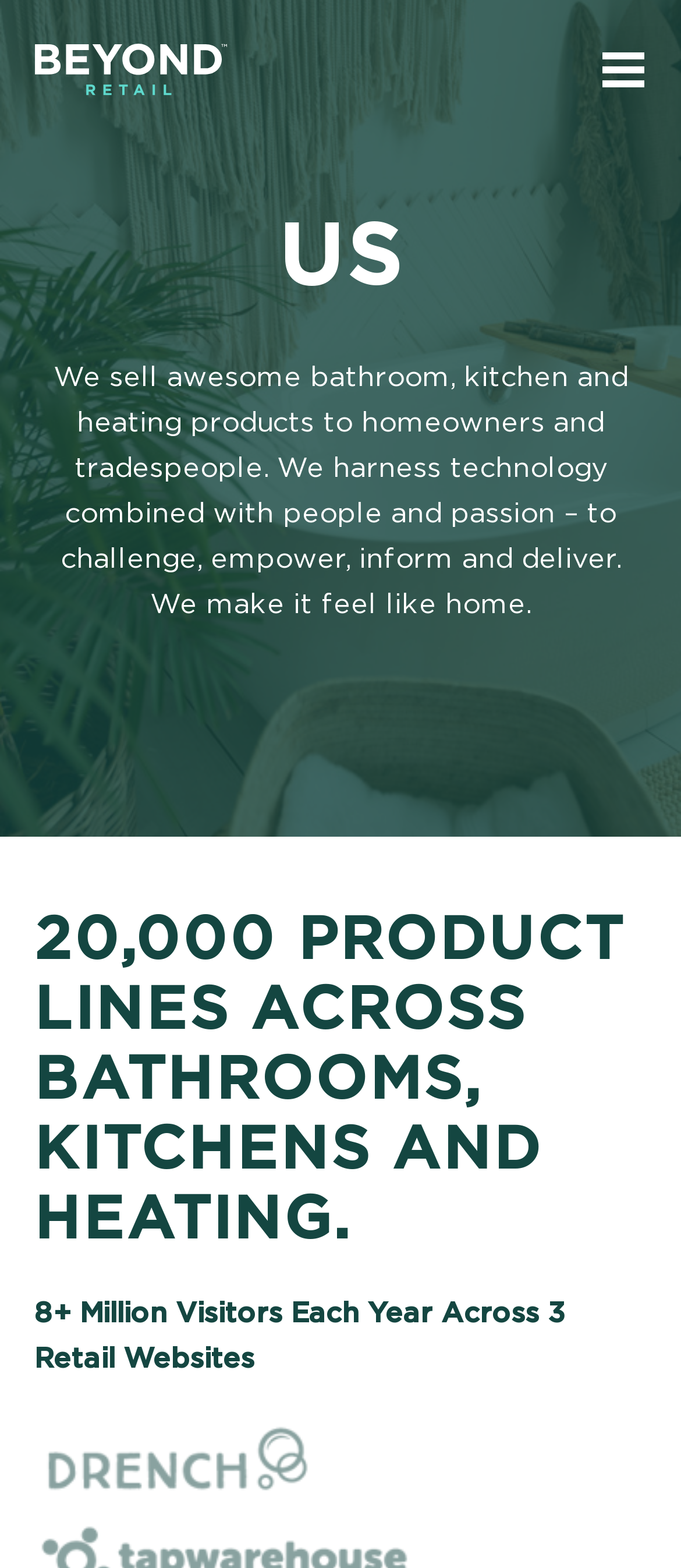Explain in detail what is displayed on the webpage.

The webpage is titled "Us - Beyond Retail" and appears to be the homepage of a company that sells bathroom, kitchen, and heating products. At the top left of the page, there is a link to the "Beyond Retail Homepage" accompanied by a small image. 

On the top right, there is a button to toggle the main navigation, which is currently not expanded. Next to the button, there is a small image. 

Below the top section, there is a large heading that reads "US". Underneath the heading, there is a paragraph of text that describes the company's mission and values, stating that they sell products to homeowners and tradespeople, and harness technology to challenge, empower, inform, and deliver.

Further down the page, there is a prominent heading that highlights the company's product offerings, stating that they have "20,000 PRODUCT LINES ACROSS BATHROOMS, KITCHENS AND HEATING." 

Finally, at the bottom of the page, there is a statistic that notes the company receives "8+ Million Visitors Each Year Across 3 Retail Websites".